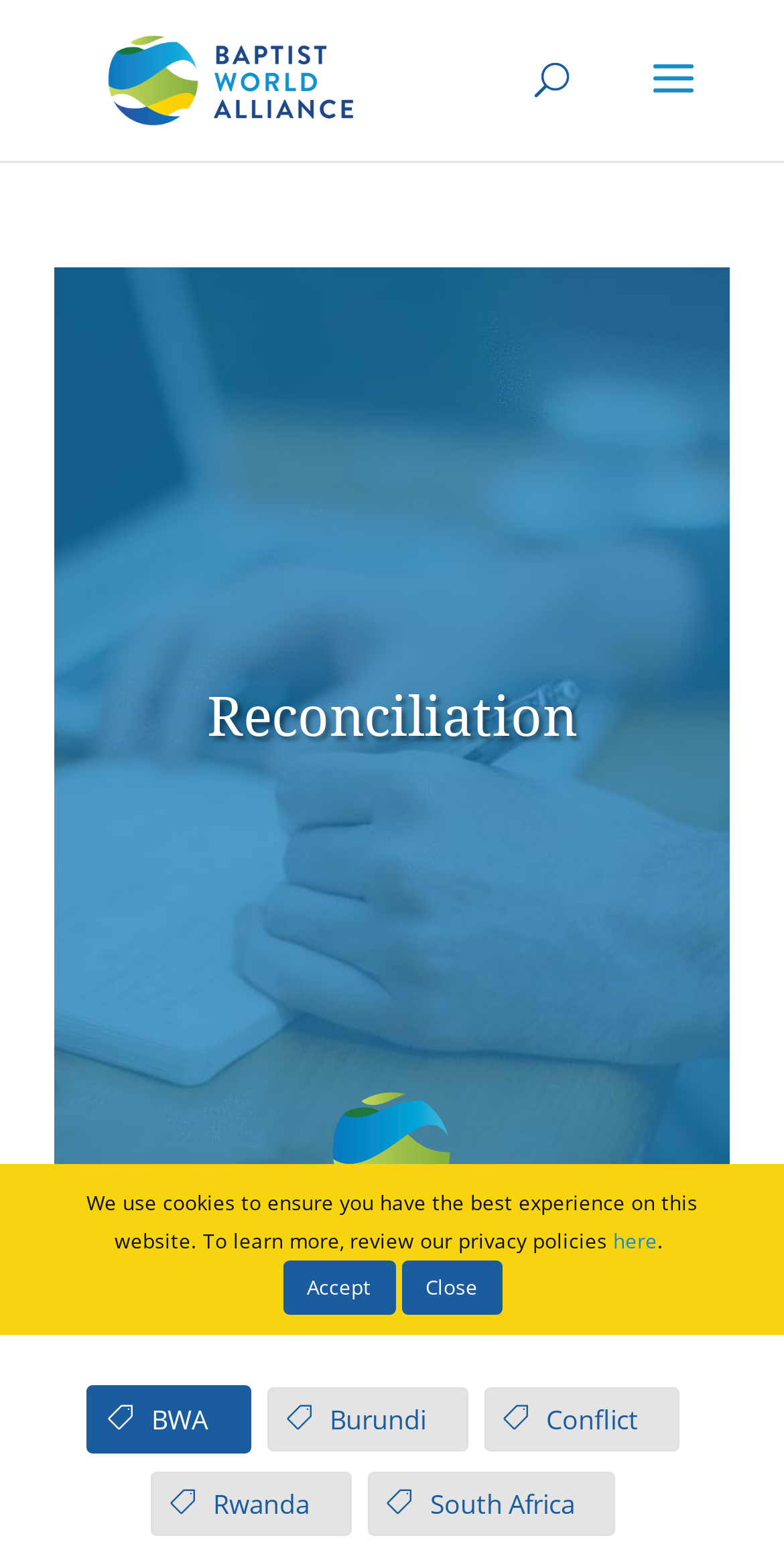Indicate the bounding box coordinates of the element that needs to be clicked to satisfy the following instruction: "search for something". The coordinates should be four float numbers between 0 and 1, i.e., [left, top, right, bottom].

[0.5, 0.0, 0.9, 0.001]